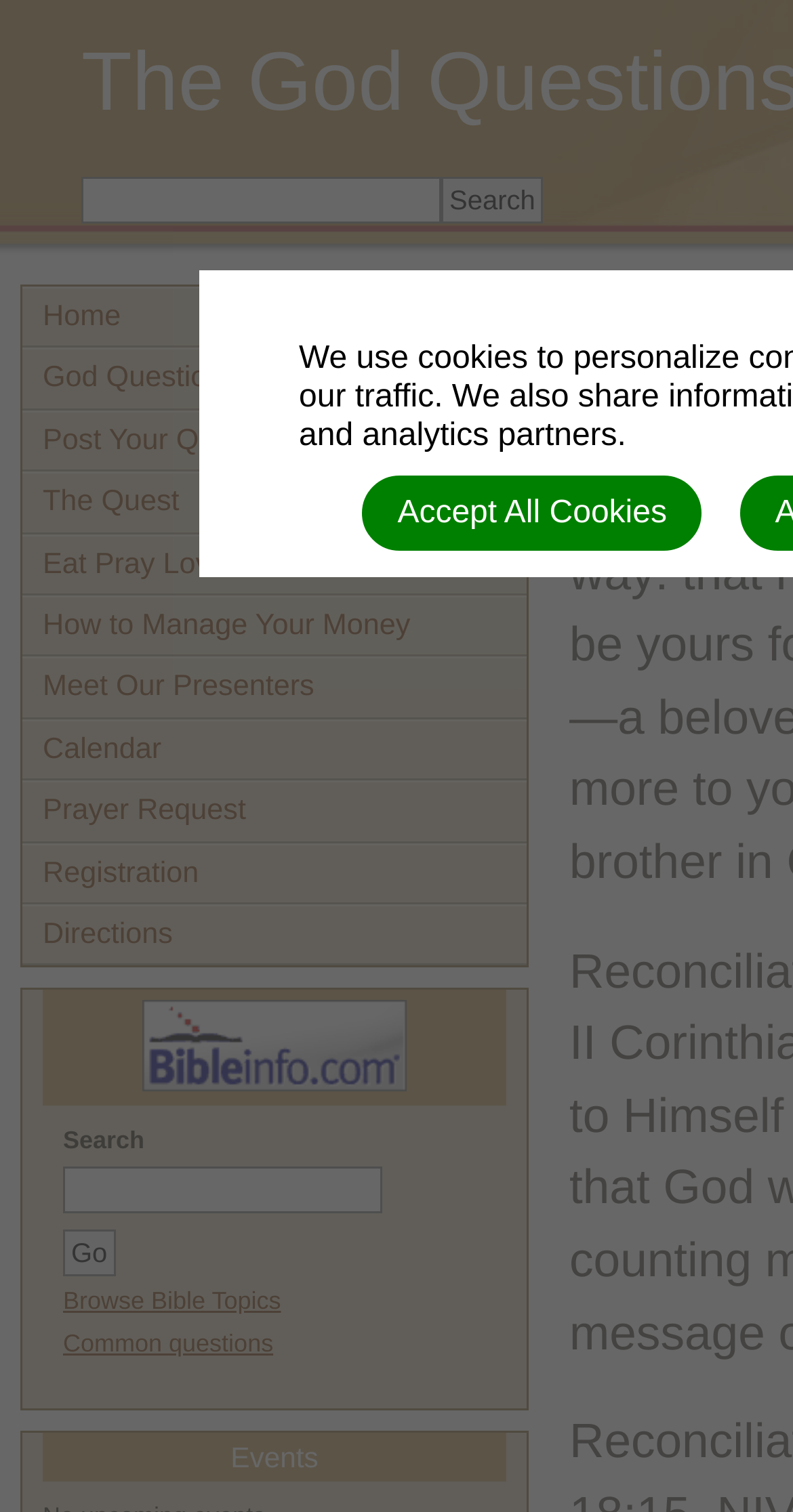Using the format (top-left x, top-left y, bottom-right x, bottom-right y), and given the element description, identify the bounding box coordinates within the screenshot: God Questions

[0.028, 0.23, 0.664, 0.271]